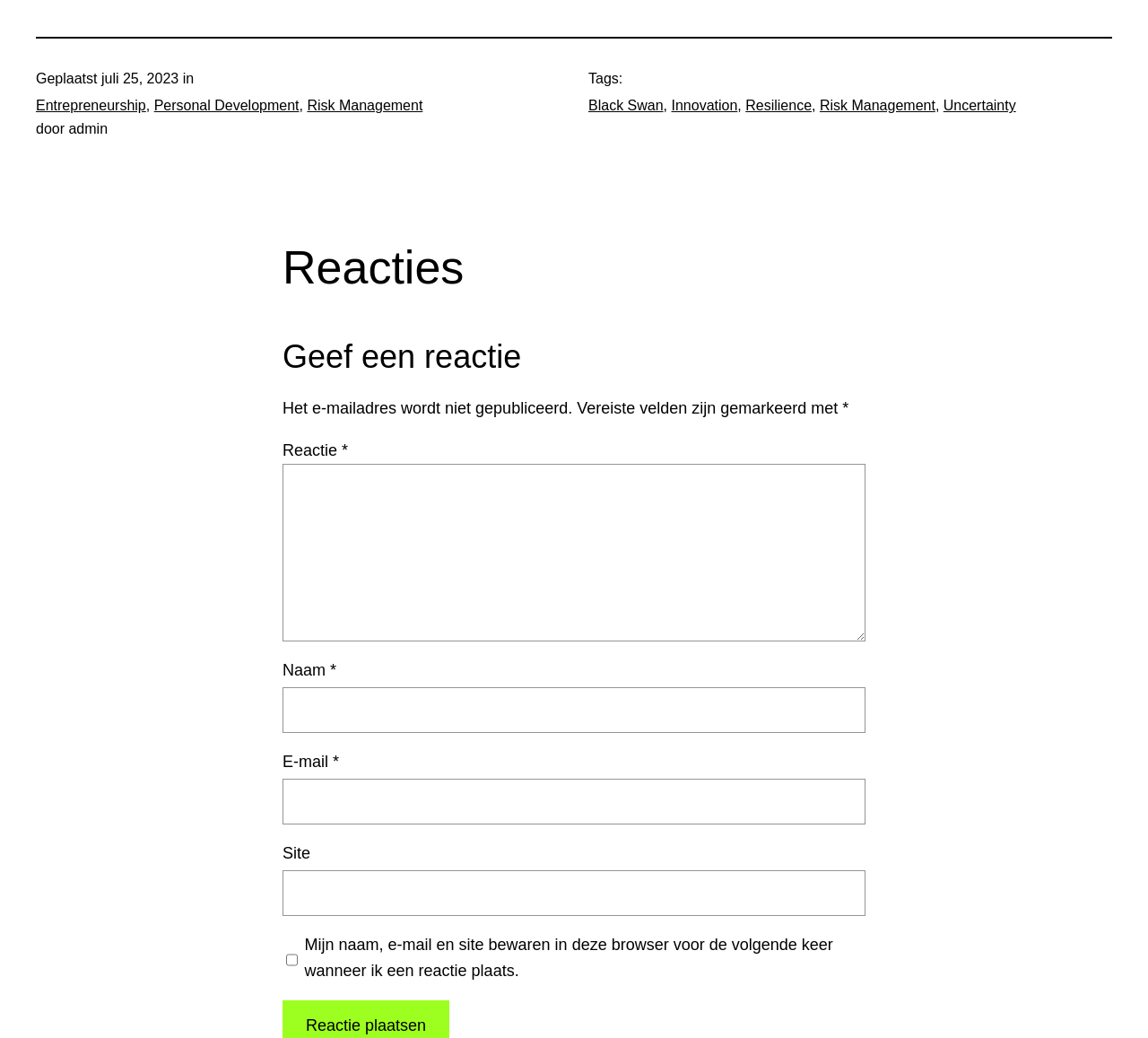Please analyze the image and give a detailed answer to the question:
What is the purpose of the text box with the label 'Reactie'?

The text box with the label 'Reactie' is located in the section of the page with the heading 'Geef een reactie', which suggests that it is used to enter a comment or response to the post. The required attribute of the text box also indicates that it is a necessary field for submitting a comment.